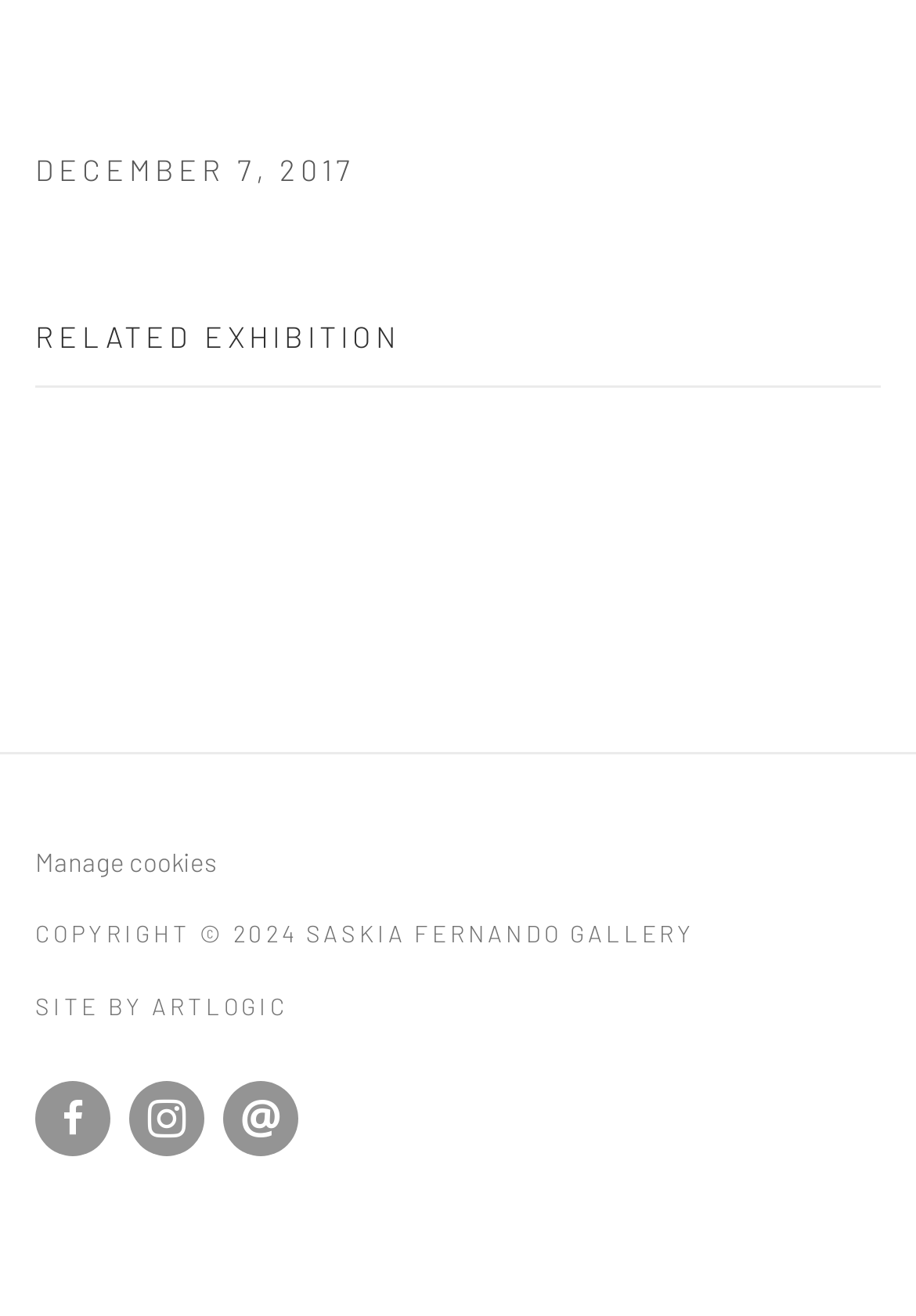What is the related exhibition?
Look at the image and respond with a one-word or short-phrase answer.

Orientalism